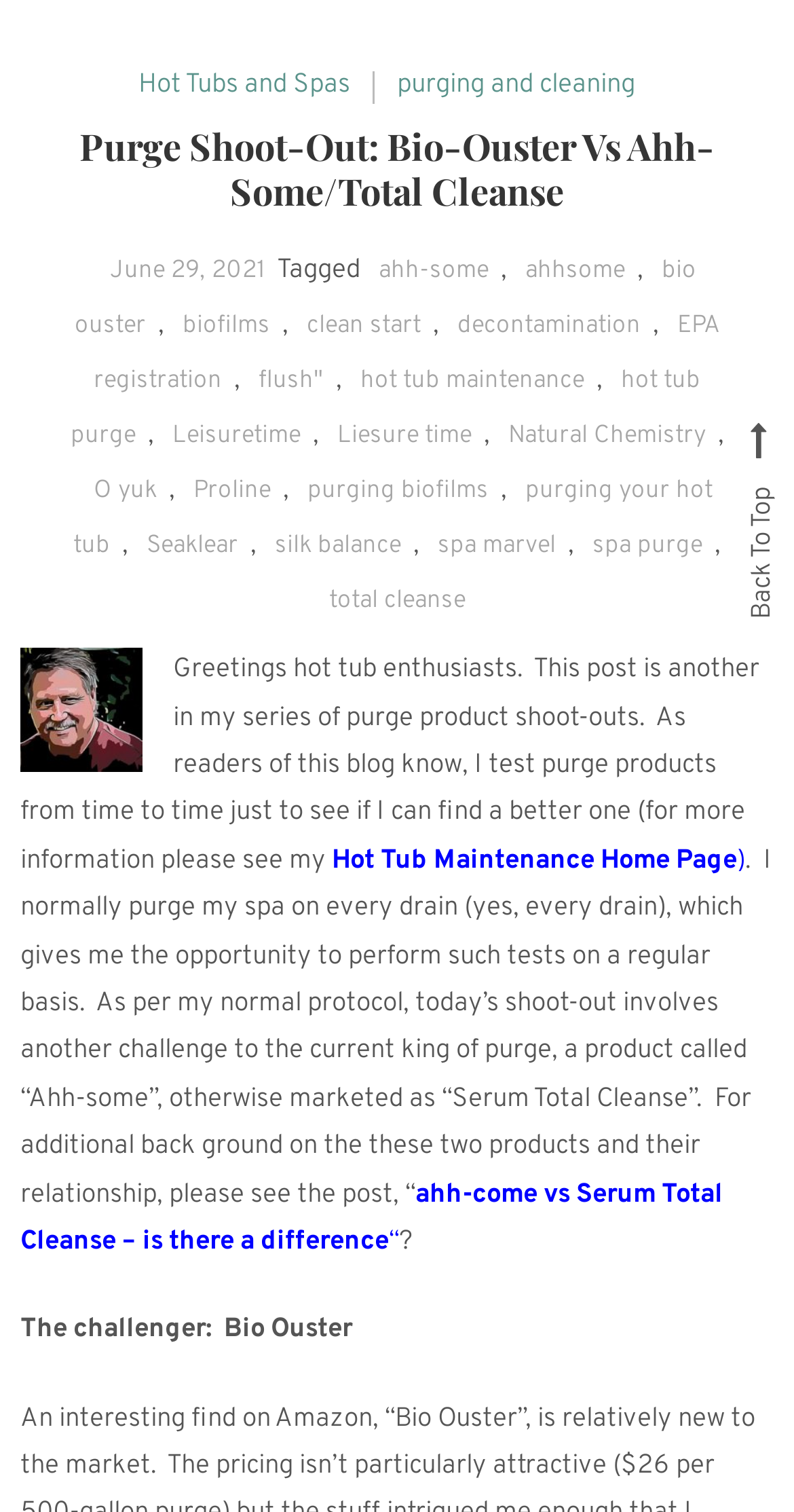Locate the bounding box of the UI element described by: "June 29, 2021July 1, 2021" in the given webpage screenshot.

[0.138, 0.169, 0.333, 0.19]